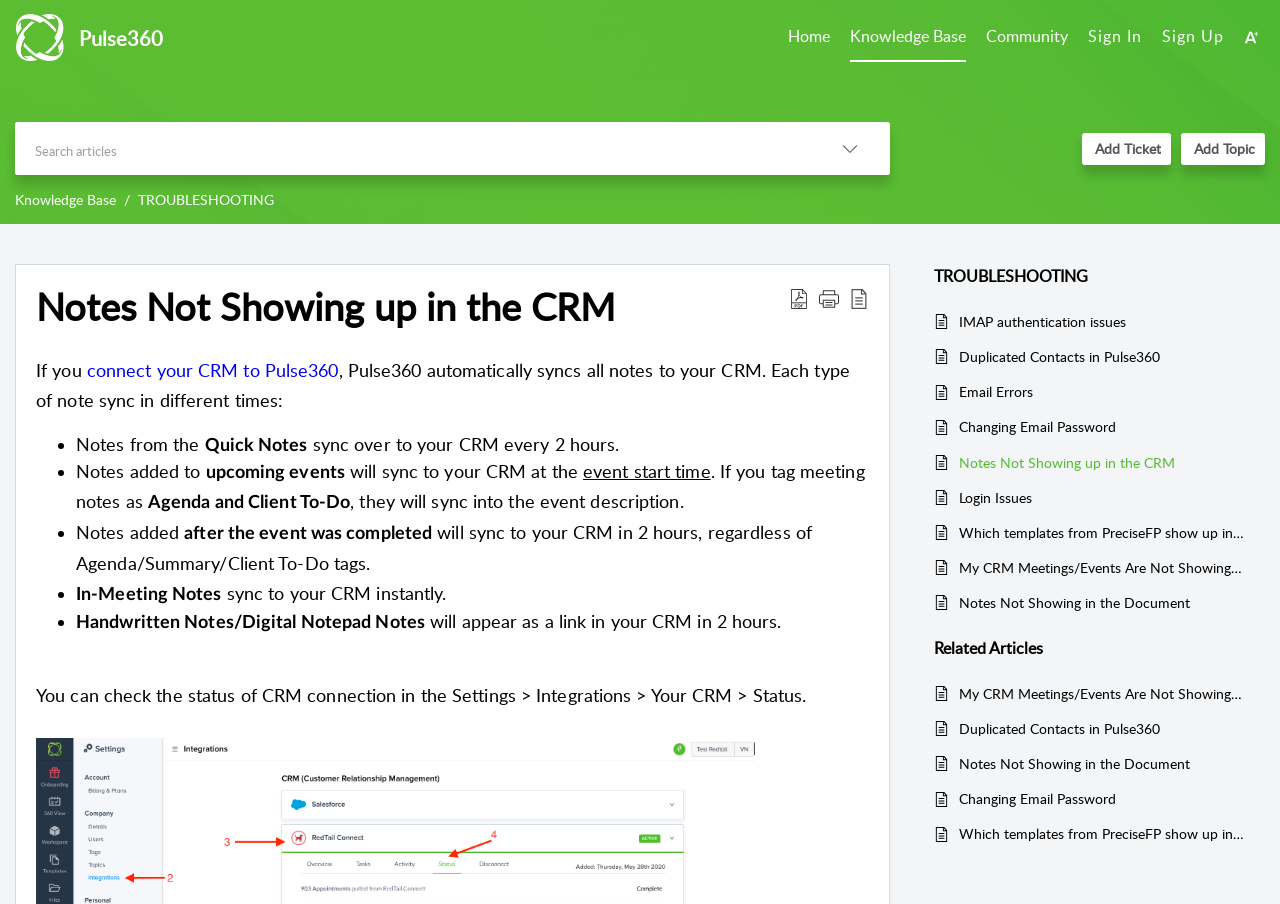Find and specify the bounding box coordinates that correspond to the clickable region for the instruction: "Sign In".

[0.85, 0.028, 0.892, 0.052]